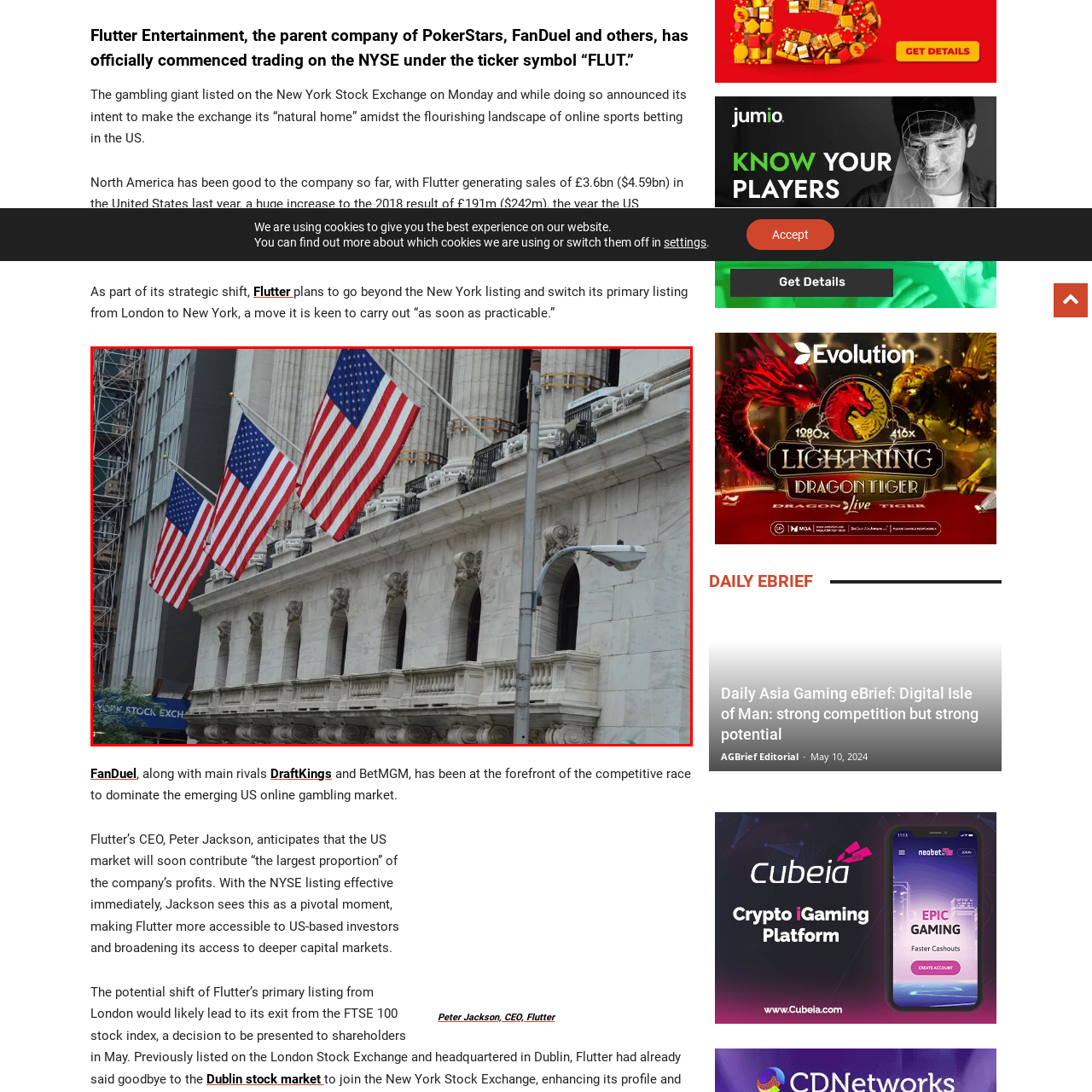Provide a comprehensive description of the image highlighted within the red bounding box.

The image showcases the iconic facade of the New York Stock Exchange (NYSE), adorned with several American flags fluttering in the breeze. The grand architectural features reflect the historical significance of the building, with its marble columns and intricate detailing prominently visible. The presence of the flags symbolizes the bustling financial hub's connection to American commerce and its role in the global economy. This image is especially significant in light of Flutter Entertainment's recent commencement of trading on the NYSE under the ticker symbol “FLUT,” marking a pivotal moment for the company as it aims to enhance its presence in the U.S. market amidst the expanding online sports betting landscape.